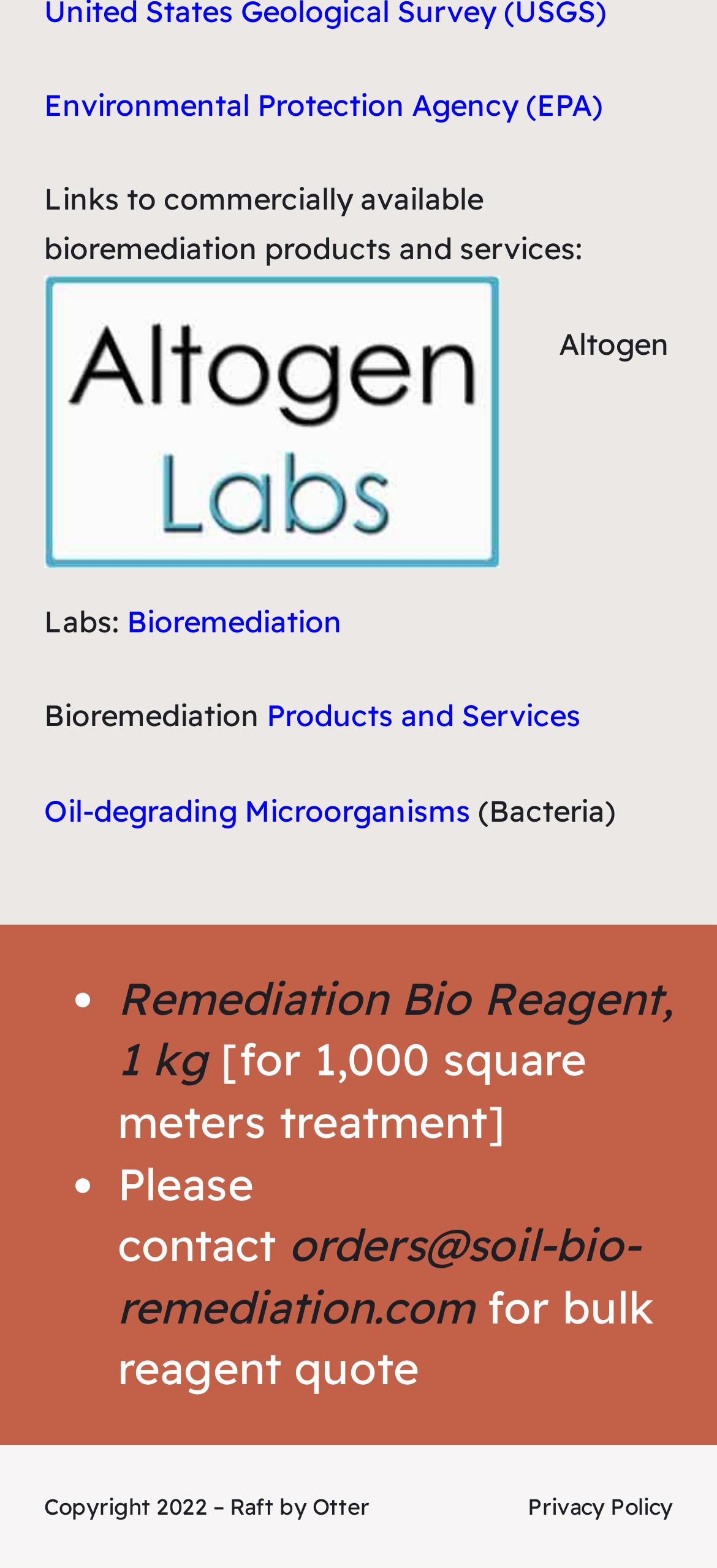Respond to the following question with a brief word or phrase:
What is the contact email for bulk reagent quotes?

orders@soil-bio-remediation.com